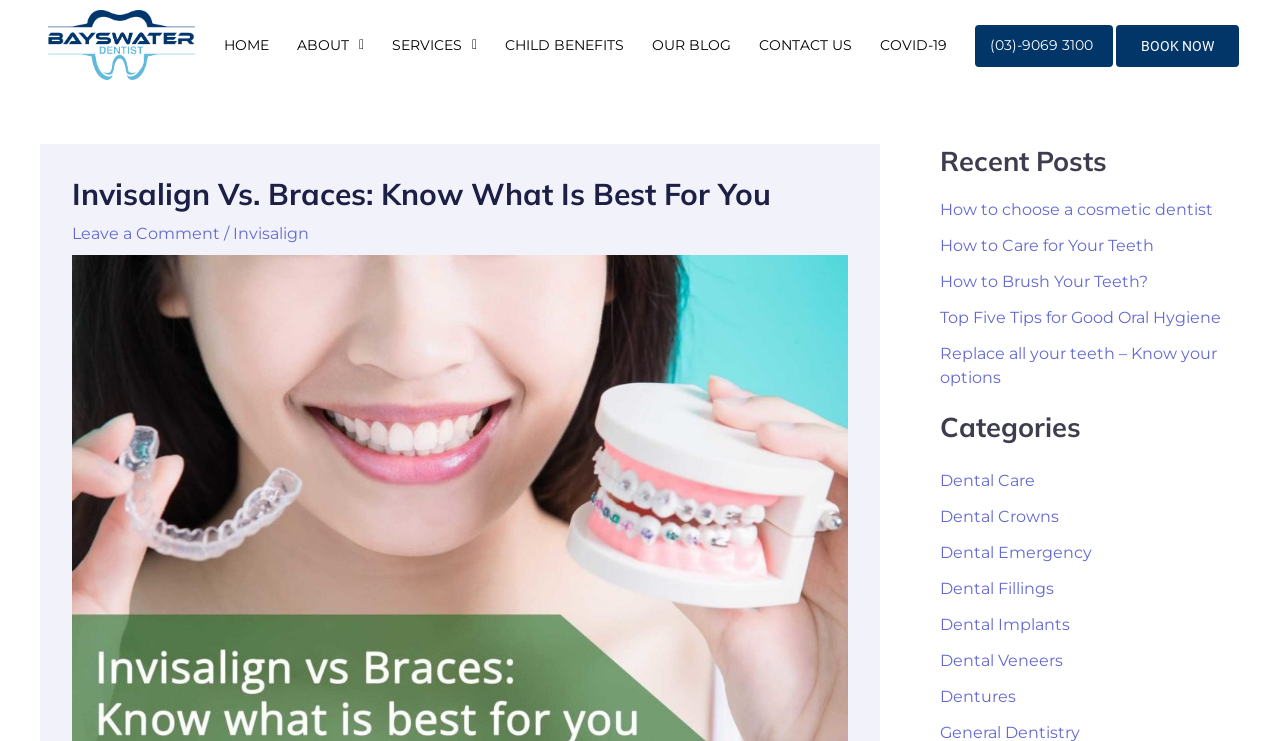Utilize the information from the image to answer the question in detail:
How many links are in the top navigation bar?

I counted the number of links in the top navigation bar, which includes 'HOME', 'ABOUT', 'SERVICES', 'CHILD BENEFITS', 'OUR BLOG', 'CONTACT US', 'COVID-19', and '(03)-9069 3100'. There are 8 links in total.